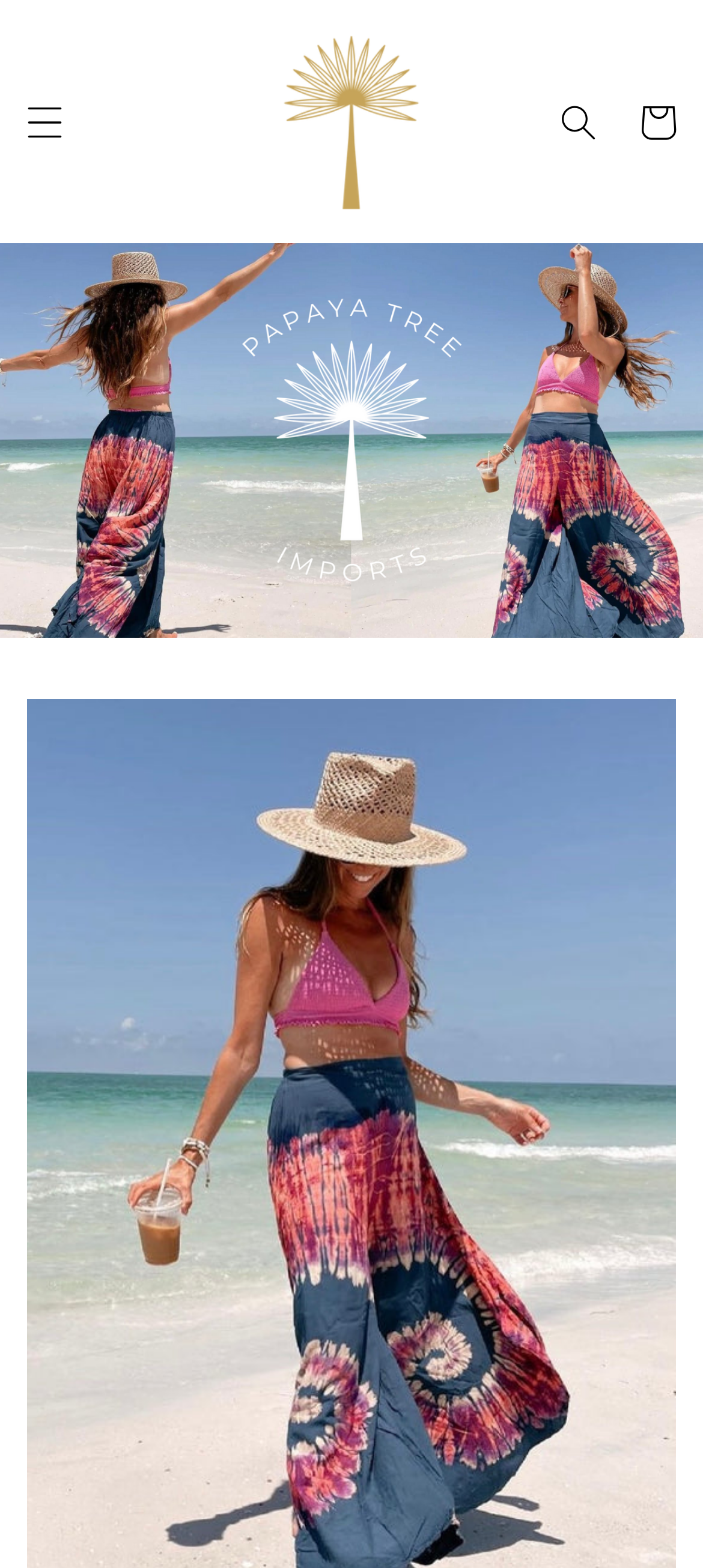Can you give a detailed response to the following question using the information from the image? How many slides are there in the carousel?

The group element inside the carousel region has a text of '1 of 1', indicating that there is only one slide in the carousel.